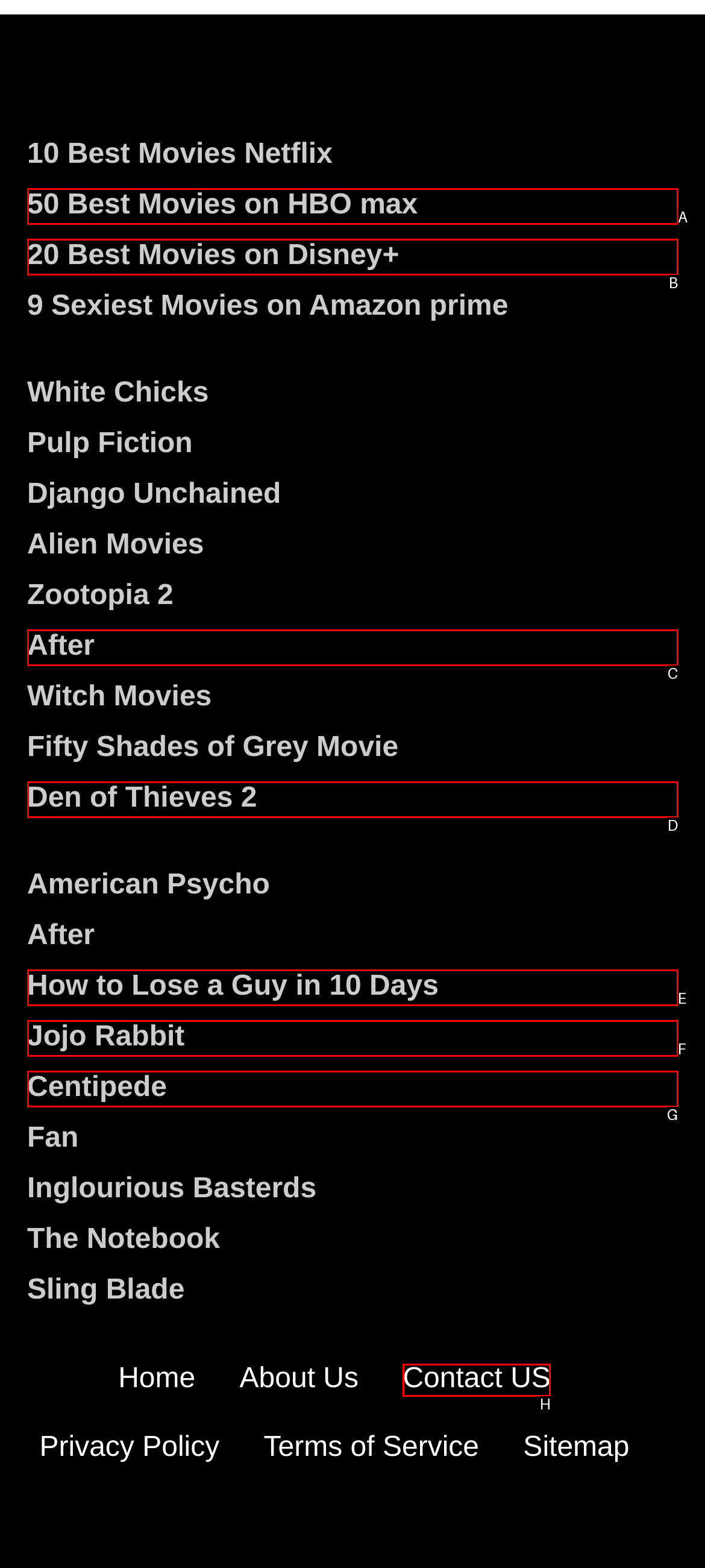Examine the description: 20 Best Movies on Disney+ and indicate the best matching option by providing its letter directly from the choices.

B